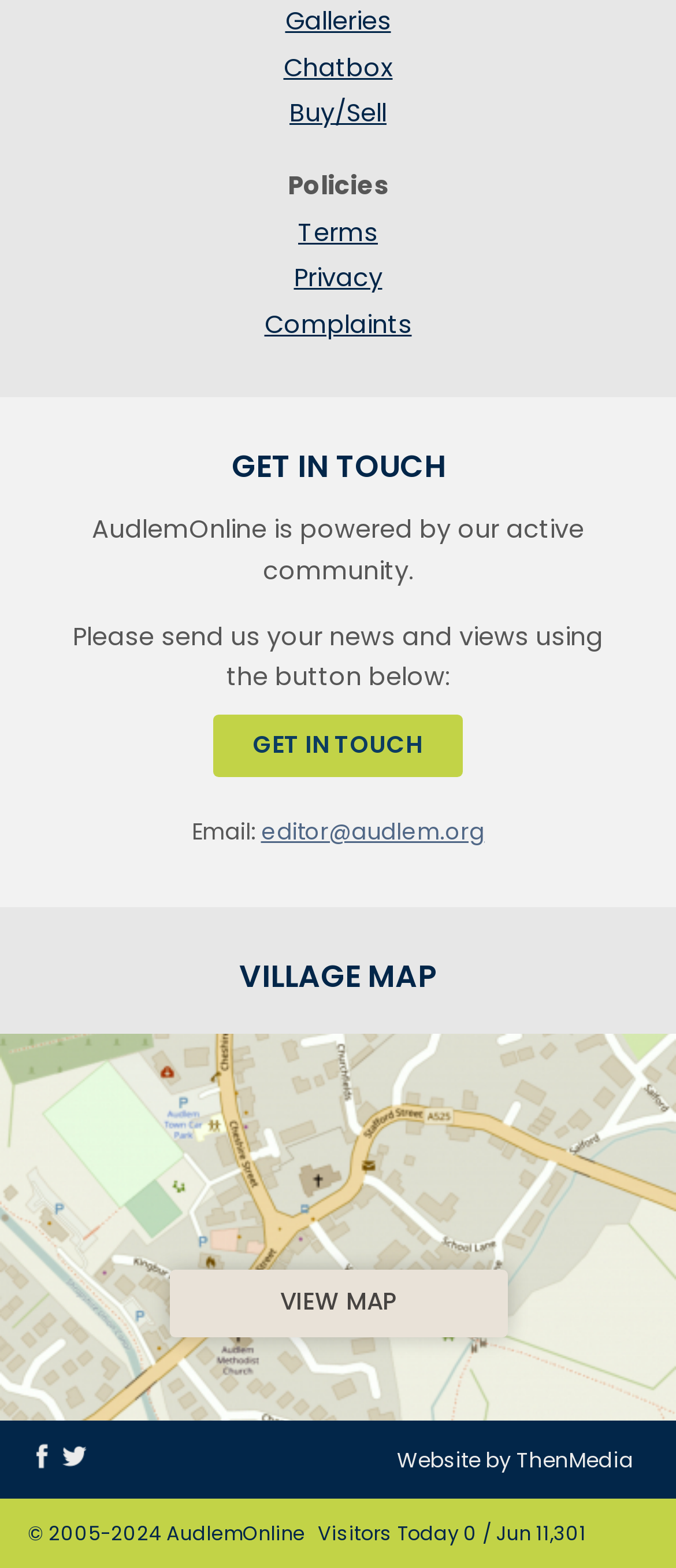What is the copyright year range of the website?
Refer to the screenshot and answer in one word or phrase.

2005-2024